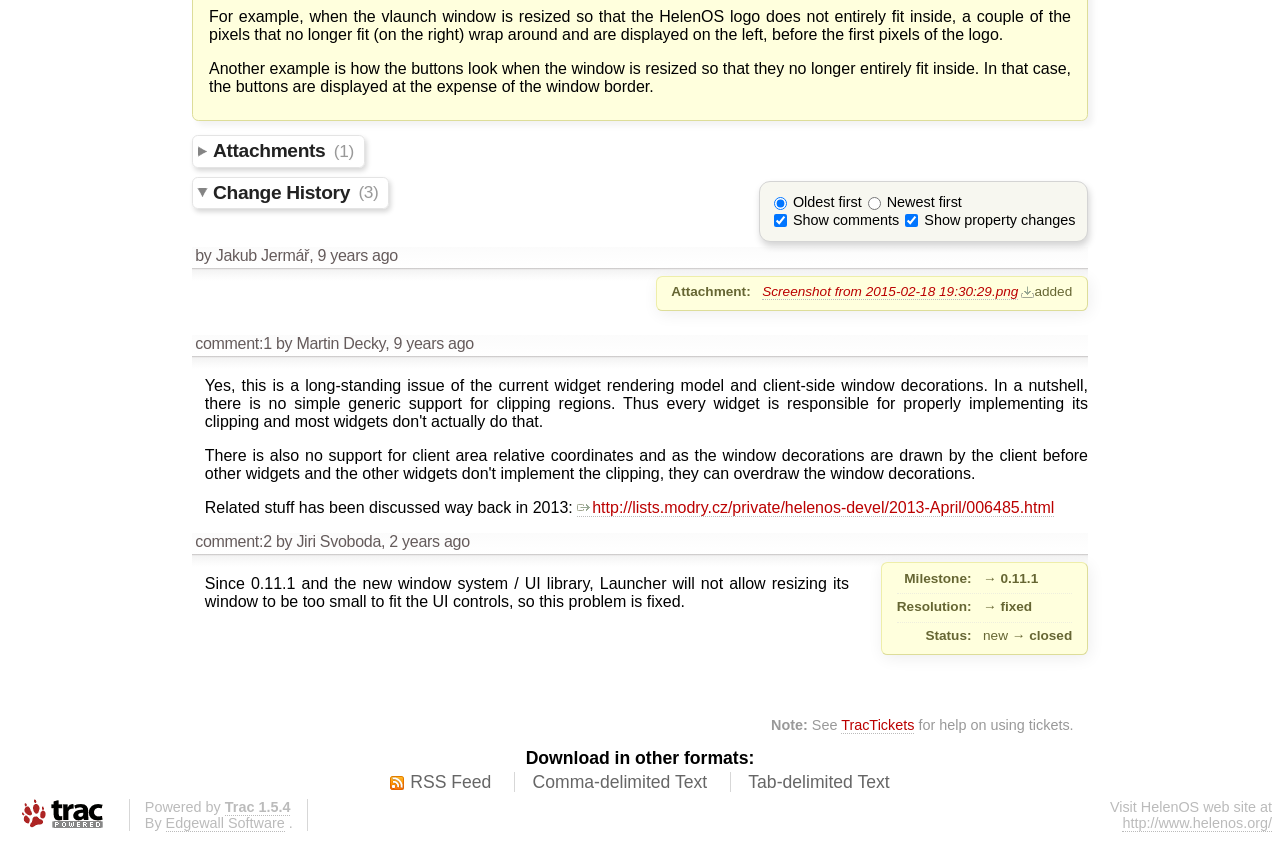Locate the bounding box coordinates of the UI element described by: "9 years ago". Provide the coordinates as four float numbers between 0 and 1, formatted as [left, top, right, bottom].

[0.248, 0.293, 0.311, 0.313]